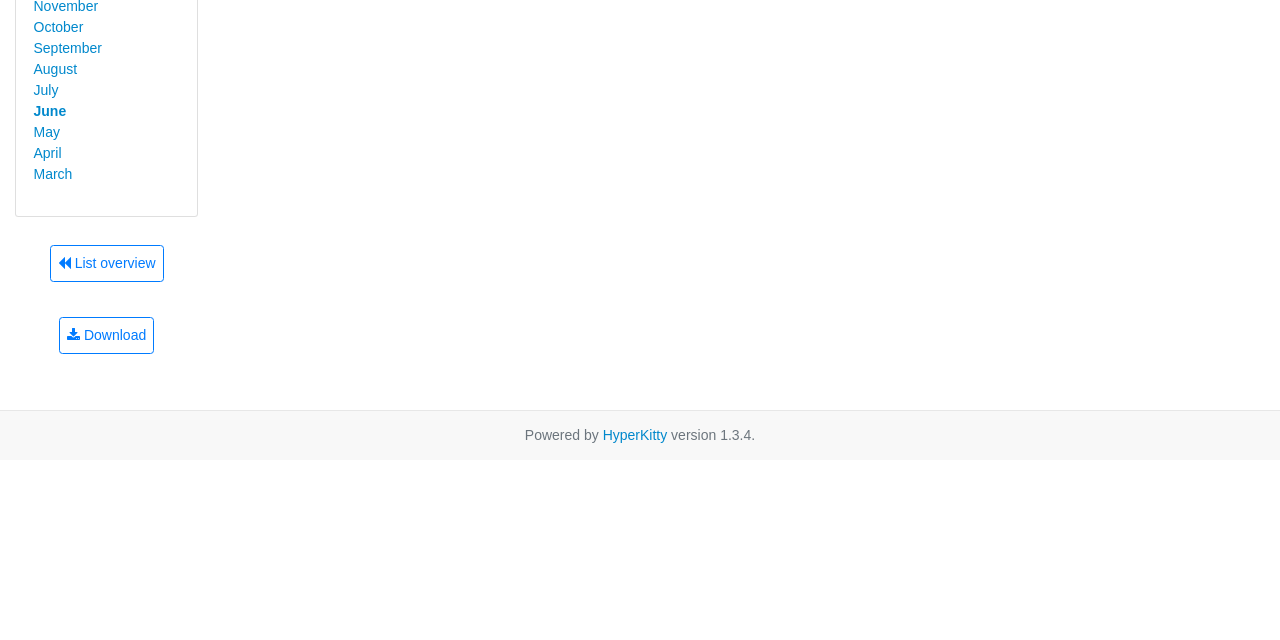Identify the bounding box of the UI component described as: "List overview".

[0.039, 0.383, 0.128, 0.441]